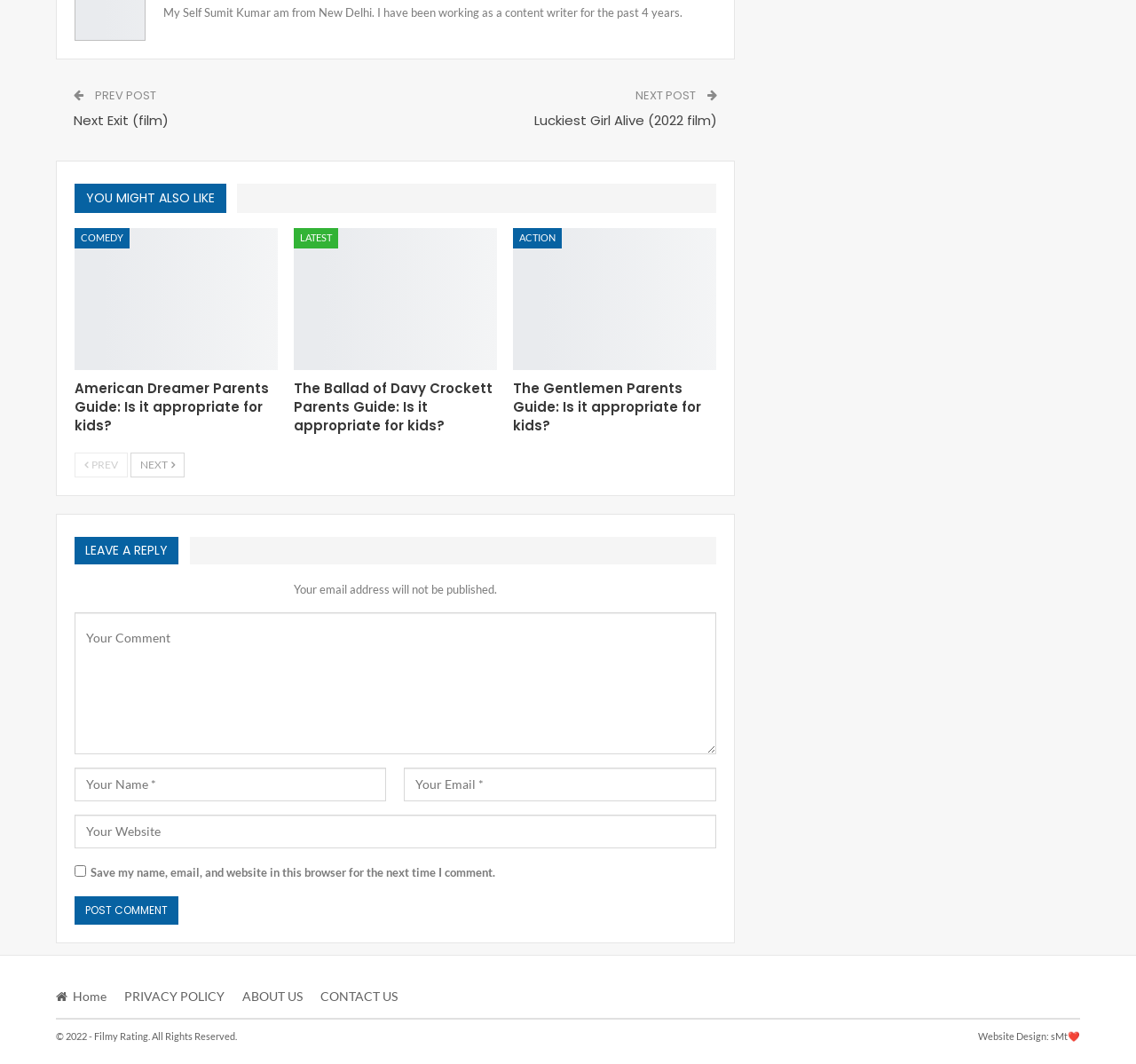Specify the bounding box coordinates of the area to click in order to follow the given instruction: "Click on the 'Home' link."

[0.049, 0.929, 0.094, 0.944]